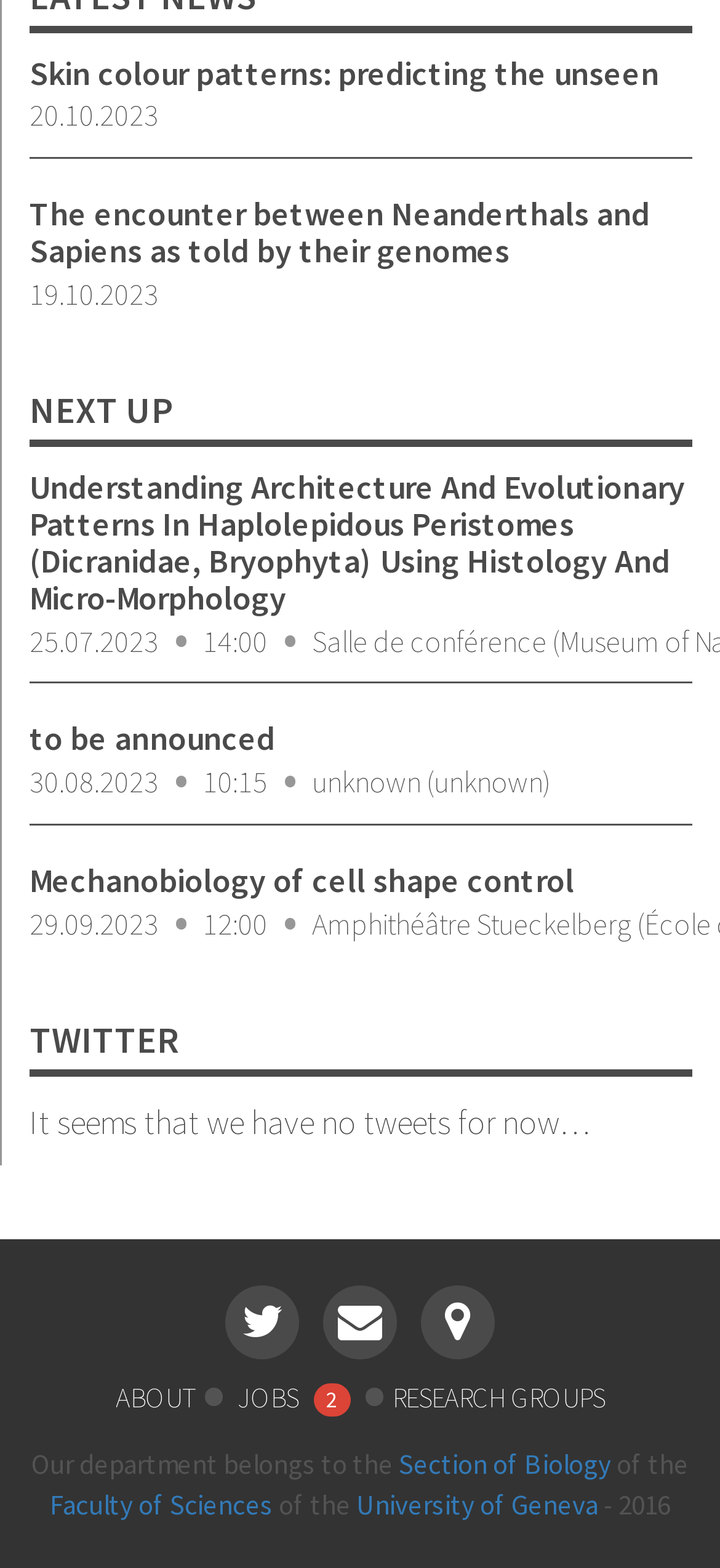Highlight the bounding box of the UI element that corresponds to this description: "jobs 2".

[0.329, 0.879, 0.494, 0.902]